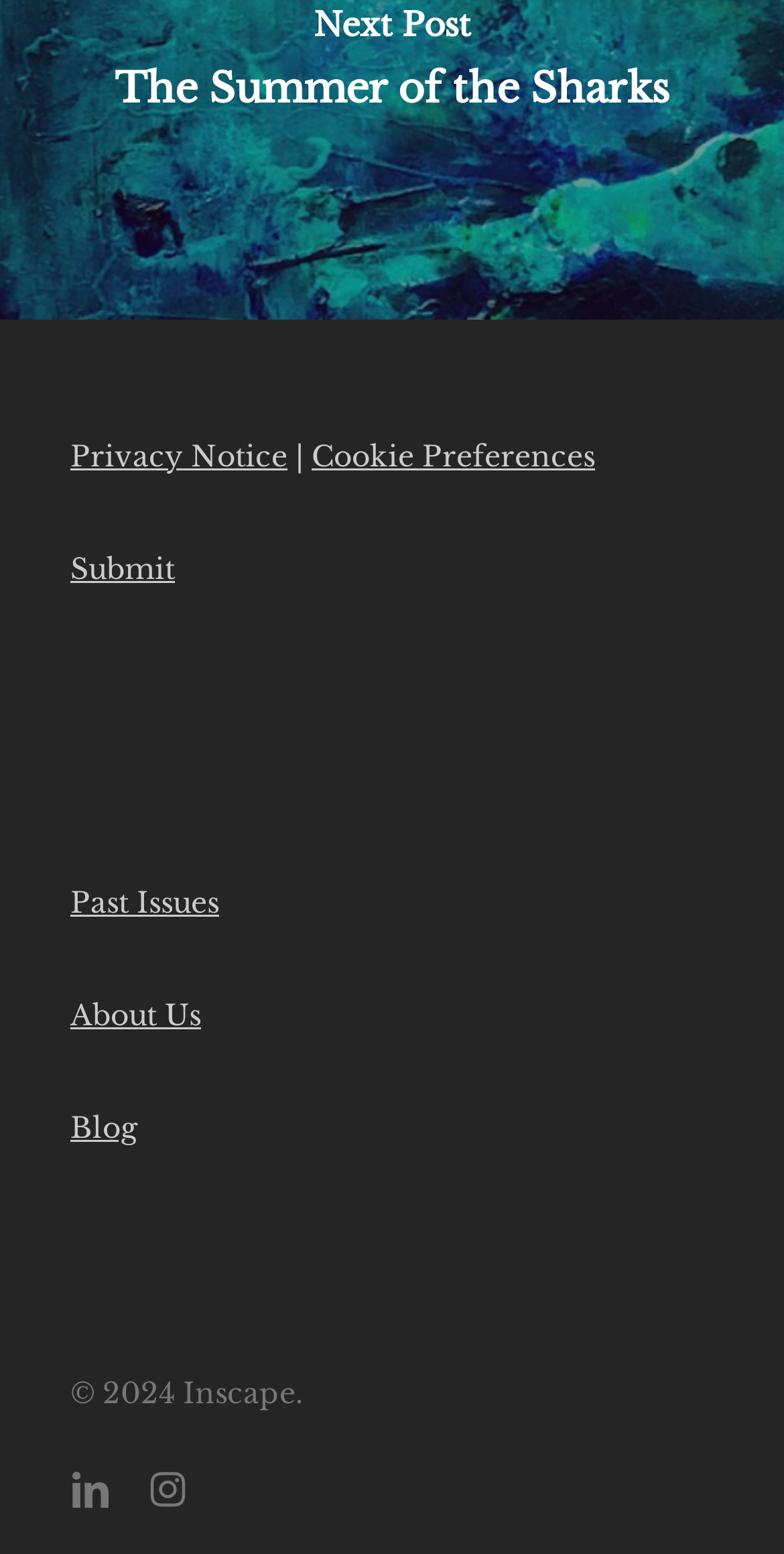Locate the bounding box coordinates of the area that needs to be clicked to fulfill the following instruction: "Visit the blog". The coordinates should be in the format of four float numbers between 0 and 1, namely [left, top, right, bottom].

[0.09, 0.714, 0.174, 0.737]